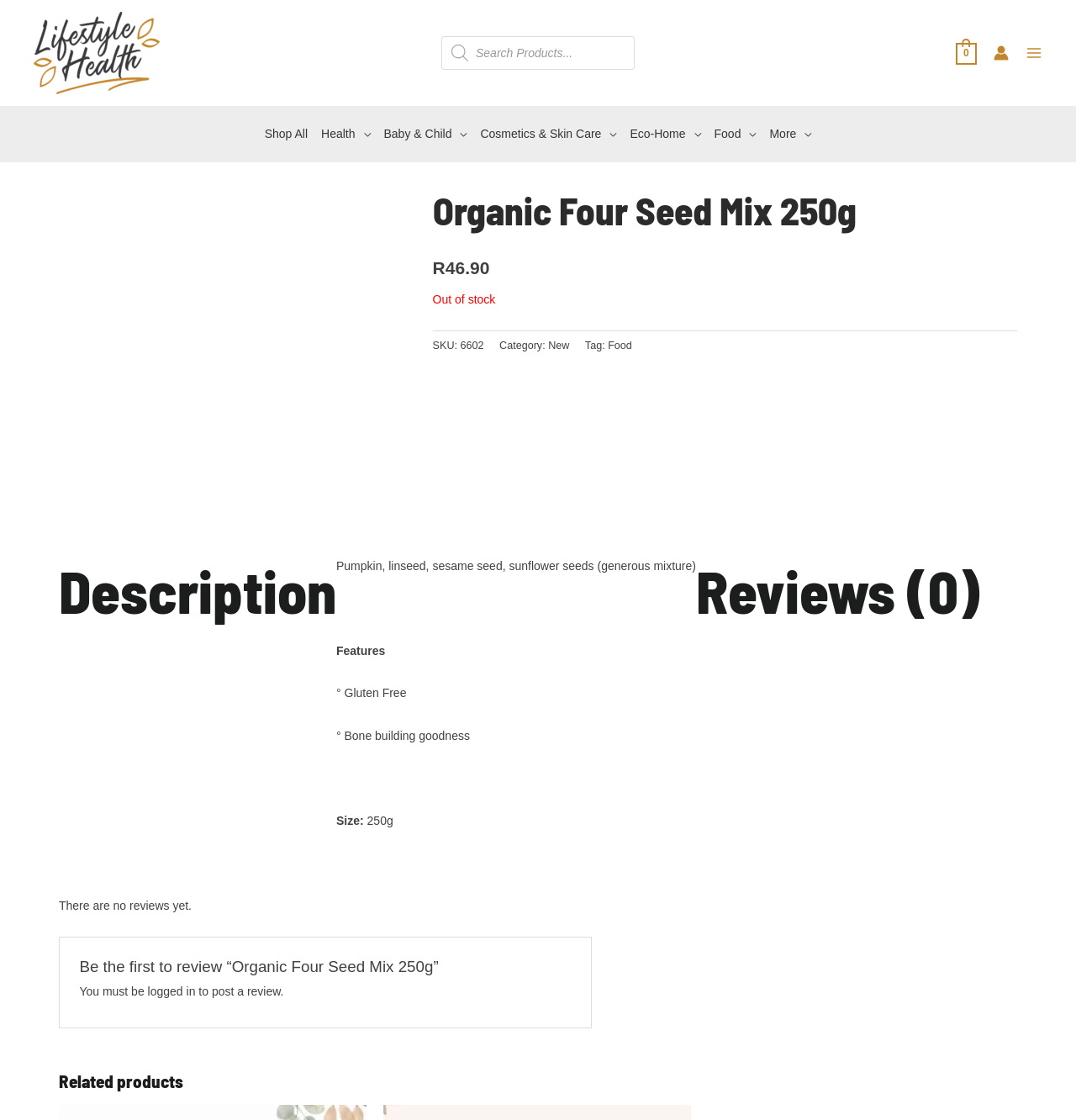Using the description "Cosmetics & Skin Care", locate and provide the bounding box of the UI element.

[0.44, 0.102, 0.579, 0.137]